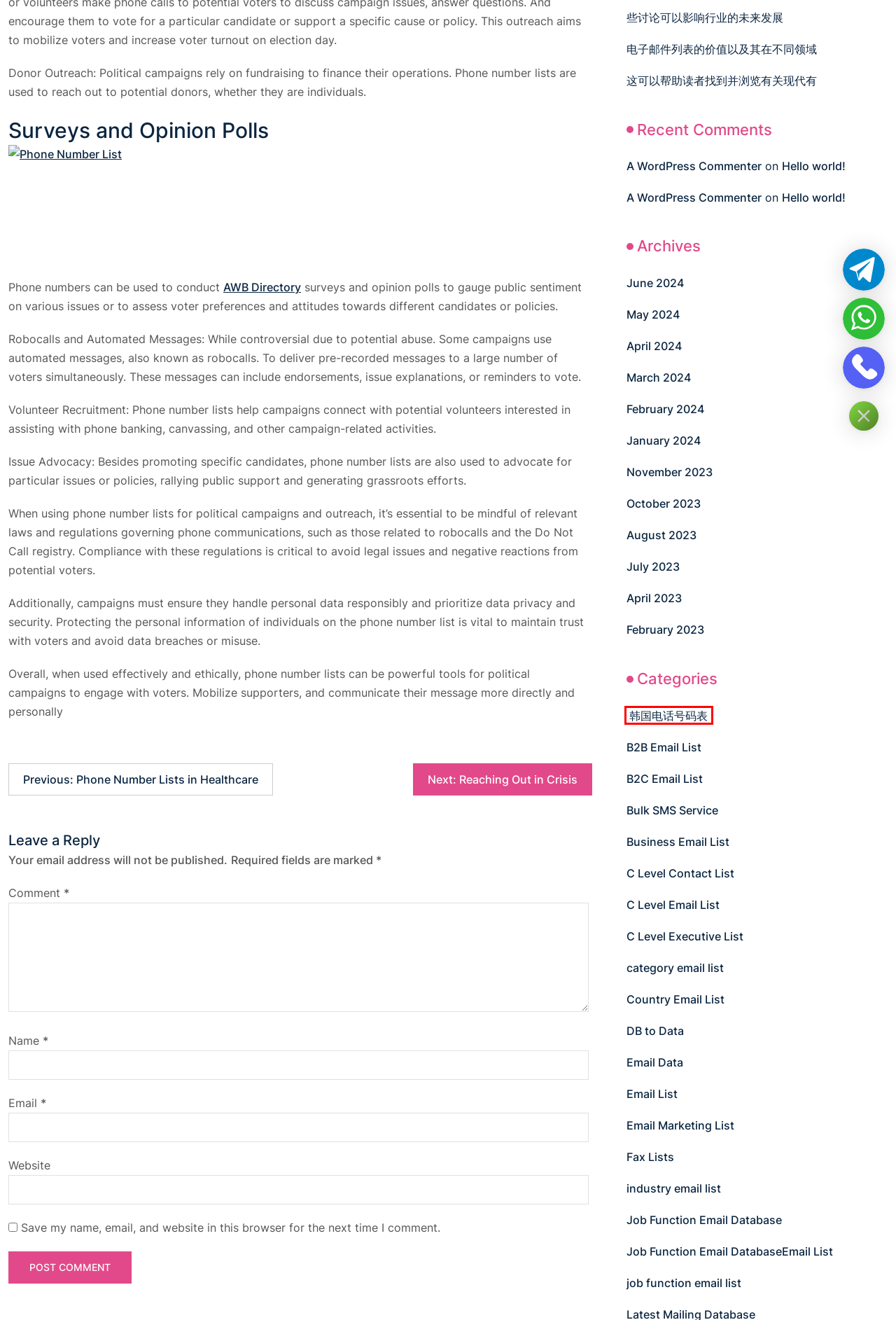Given a screenshot of a webpage with a red bounding box highlighting a UI element, determine which webpage description best matches the new webpage that appears after clicking the highlighted element. Here are the candidates:
A. C Level Email List Archives - AWB Directory
B. Phone Number Lists in Healthcare | AWB Directory
C. 电子邮件列表的价值以及其在不同领域 | 航空运单目录
D. 韩国电话号码表  Archives - AWB Directory
E. category email list Archives - AWB Directory
F. C Level Contact List Archives - AWB Directory
G. DB to Data Archives - AWB Directory
H. Email Marketing List Archives - AWB Directory

D